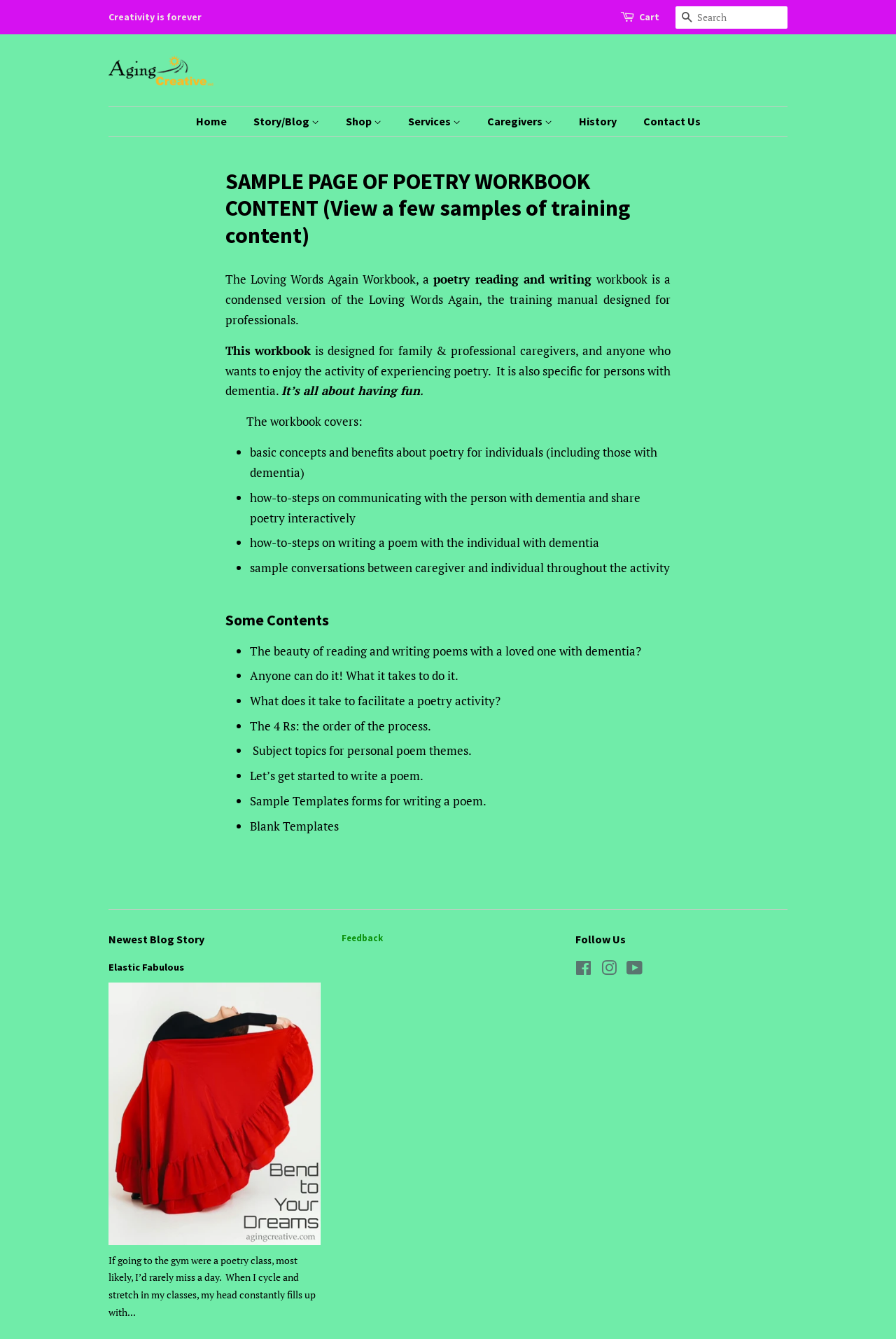Locate the bounding box coordinates of the clickable region to complete the following instruction: "View a few samples of training content."

[0.251, 0.125, 0.749, 0.186]